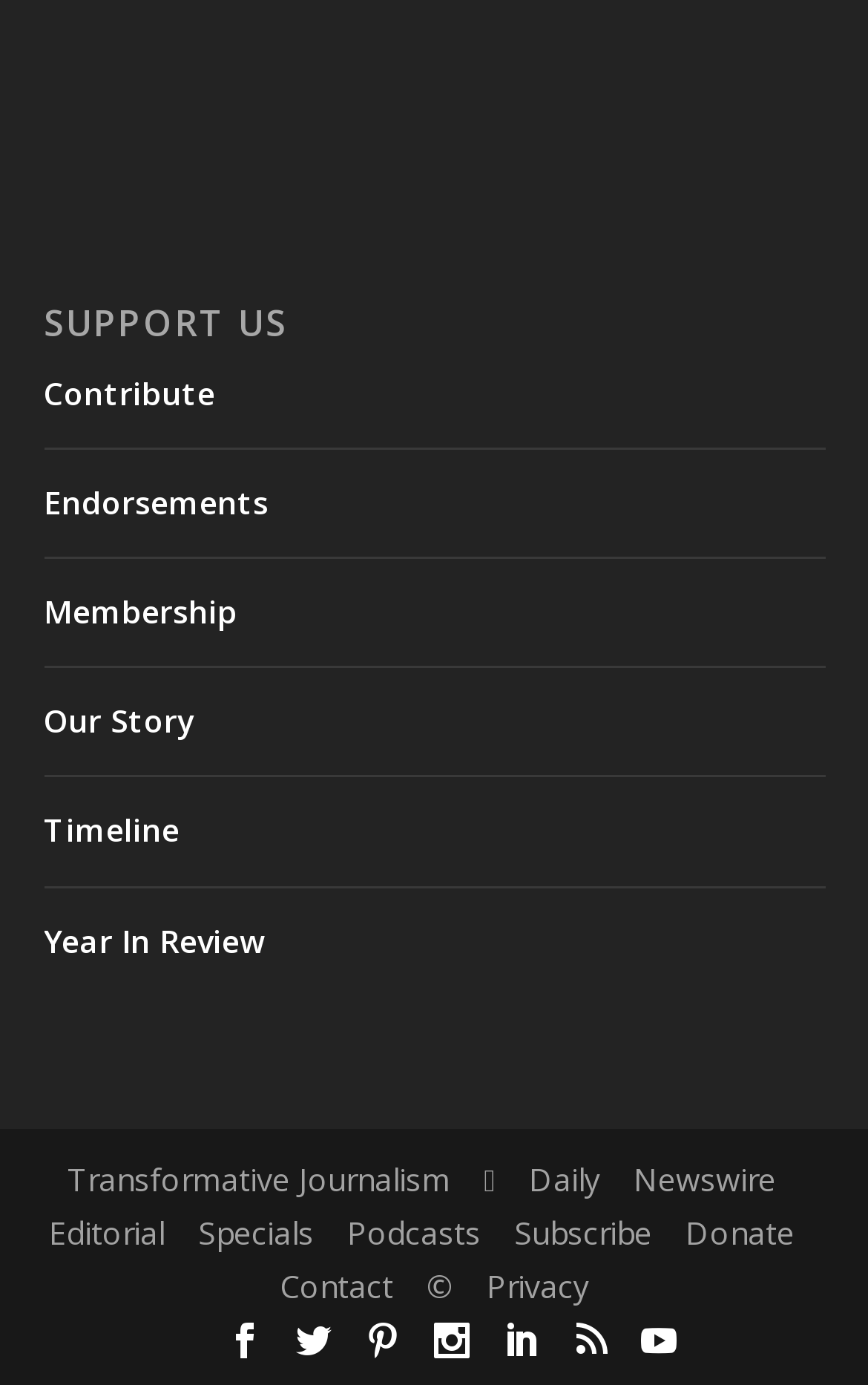Answer in one word or a short phrase: 
What is the last link in the navigation menu?

Contact